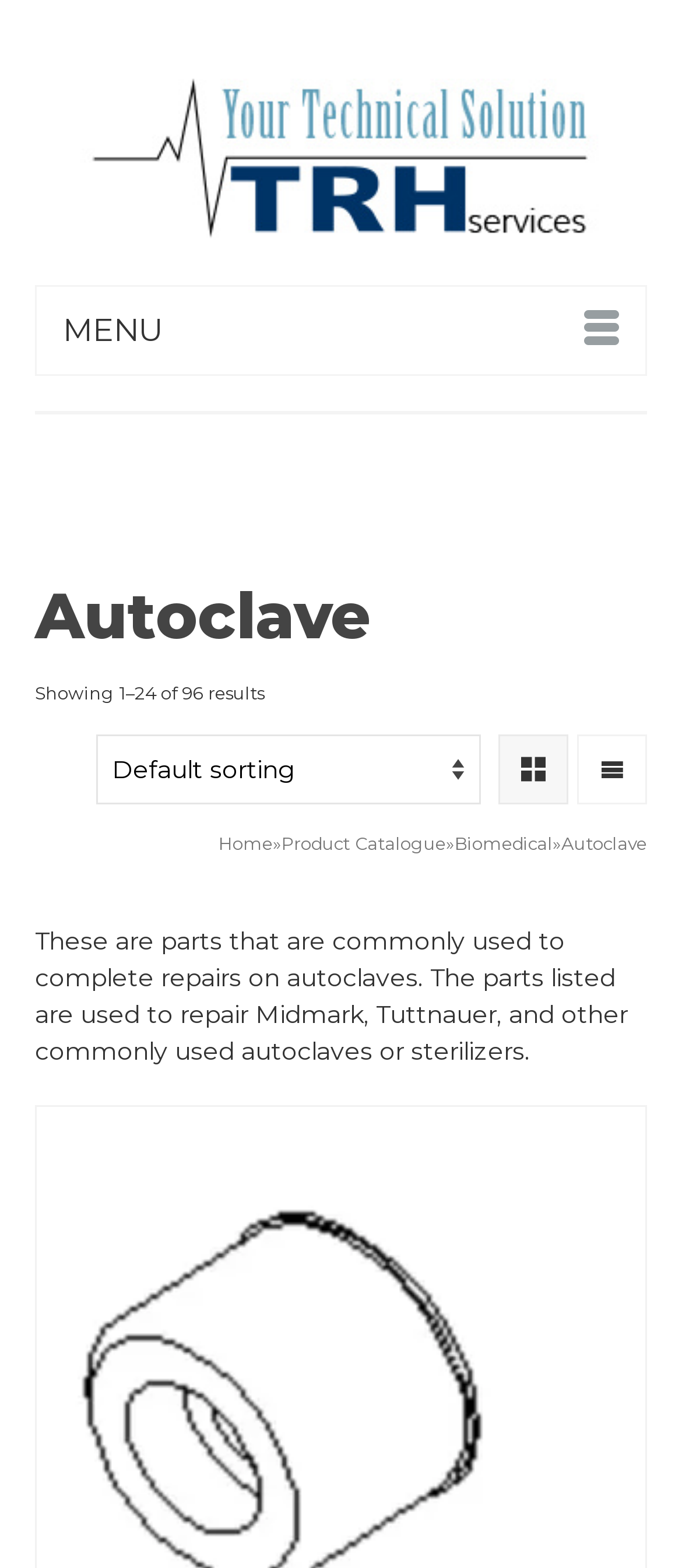How many navigation links are there?
Please provide a comprehensive answer based on the contents of the image.

I counted the number of navigation links by looking at the links 'Home', 'Product Catalogue', 'Biomedical', and 'Autoclave', which totals 4 navigation links.